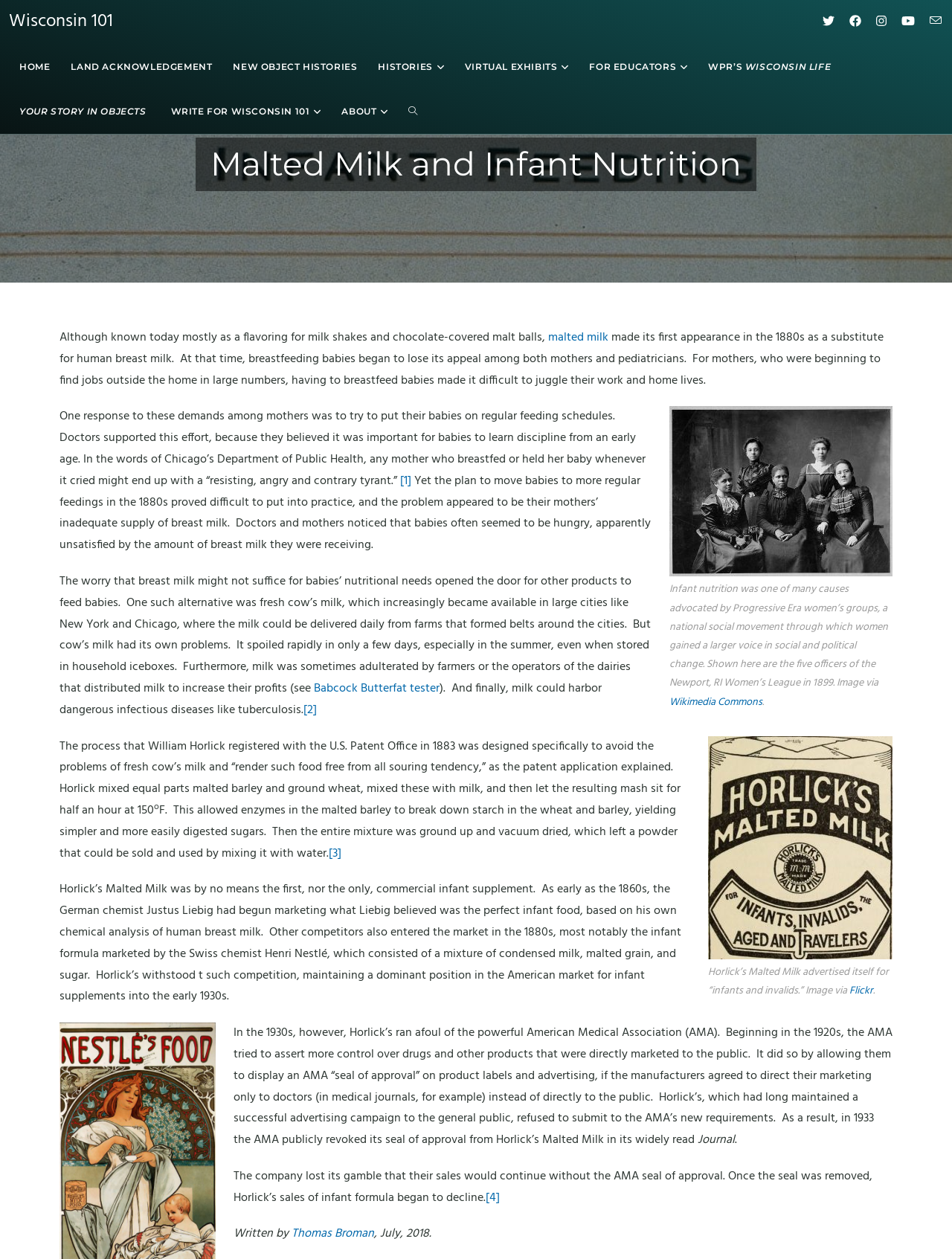Please answer the following query using a single word or phrase: 
What is the occupation of the five women in the black and white photo?

Officers of the Newport, RI Women’s League